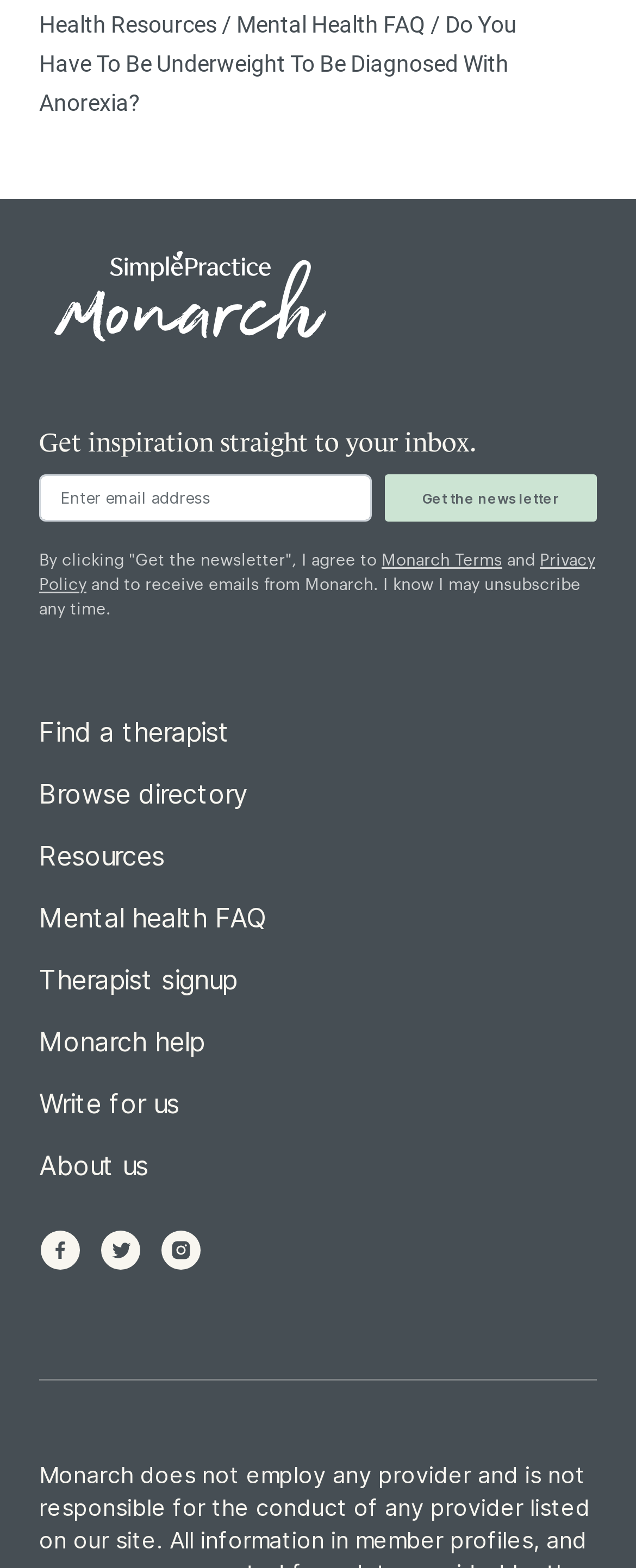What is the name of the organization?
Give a thorough and detailed response to the question.

I found the name 'Monarch' mentioned multiple times on the webpage, including in the link 'Monarch' at the top, the image 'Monarch', and the text 'Monarch Terms'.